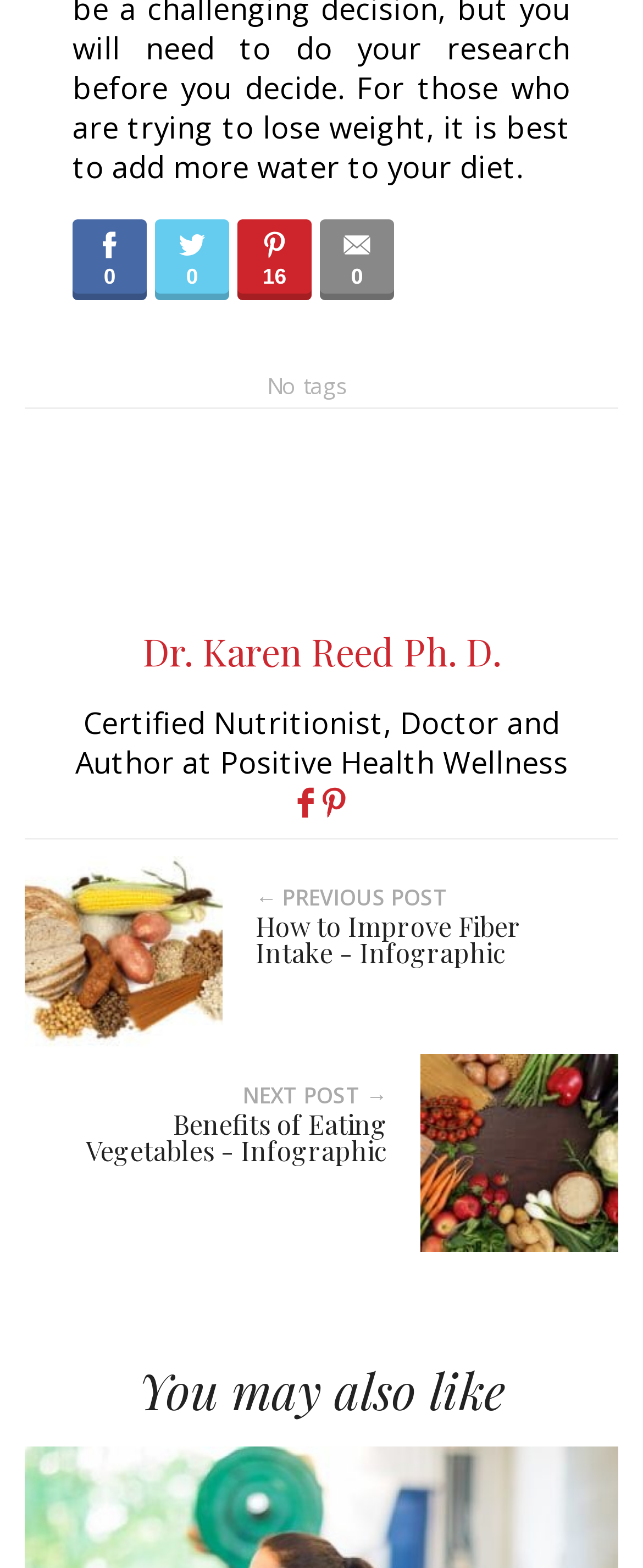Please look at the image and answer the question with a detailed explanation: What is the profession of the author?

The profession of the author is a Certified Nutritionist, Doctor, and Author, which is indicated by the static text 'Certified Nutritionist, Doctor and Author at Positive Health Wellness'.